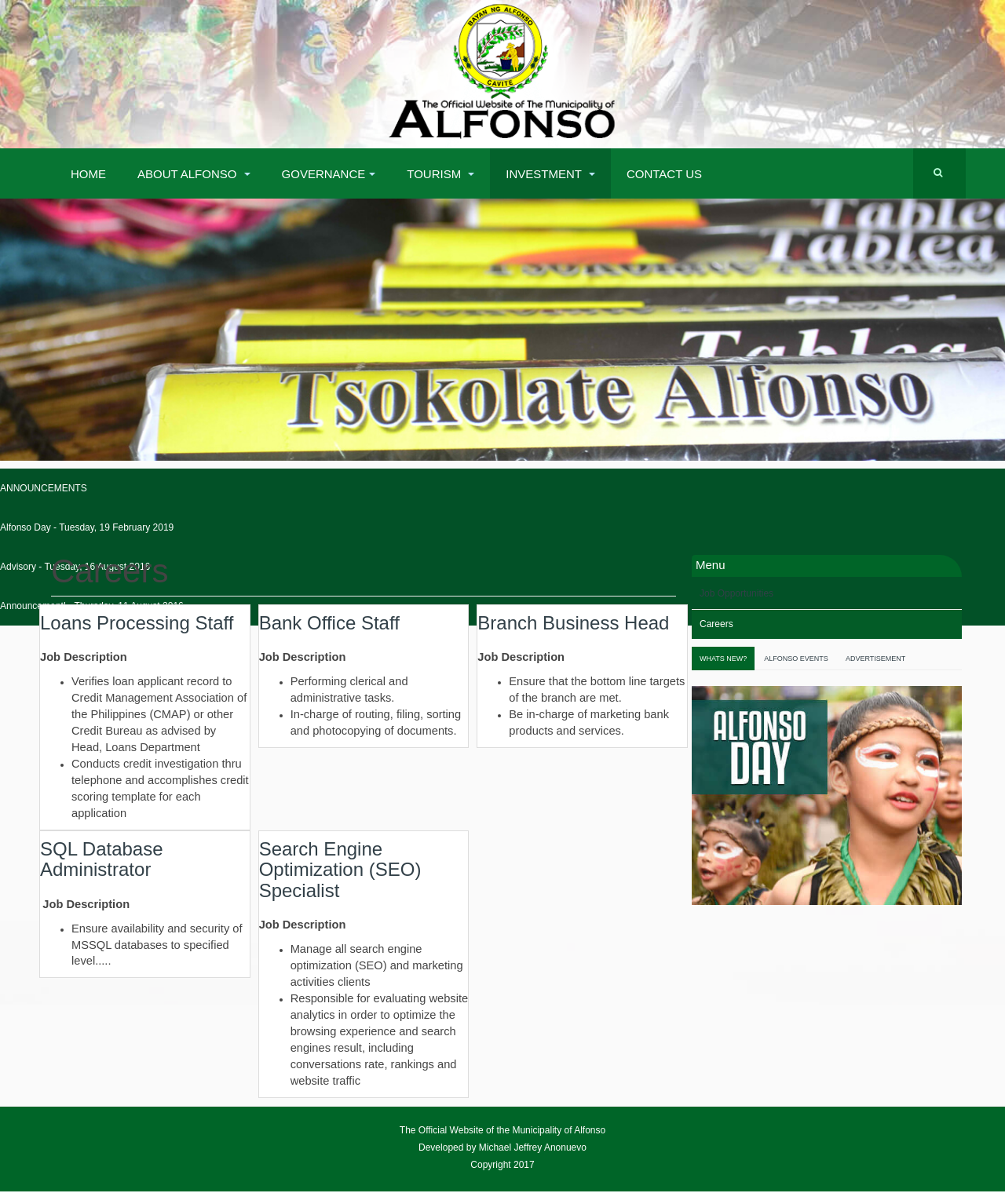Look at the image and write a detailed answer to the question: 
What is the date of the 'Alfonso Day' event?

The date of the 'Alfonso Day' event can be found in the 'ANNOUNCEMENTS' section of the webpage. The link 'Alfonso Day - Tuesday, 19 February 2019' provides the specific date of the event.